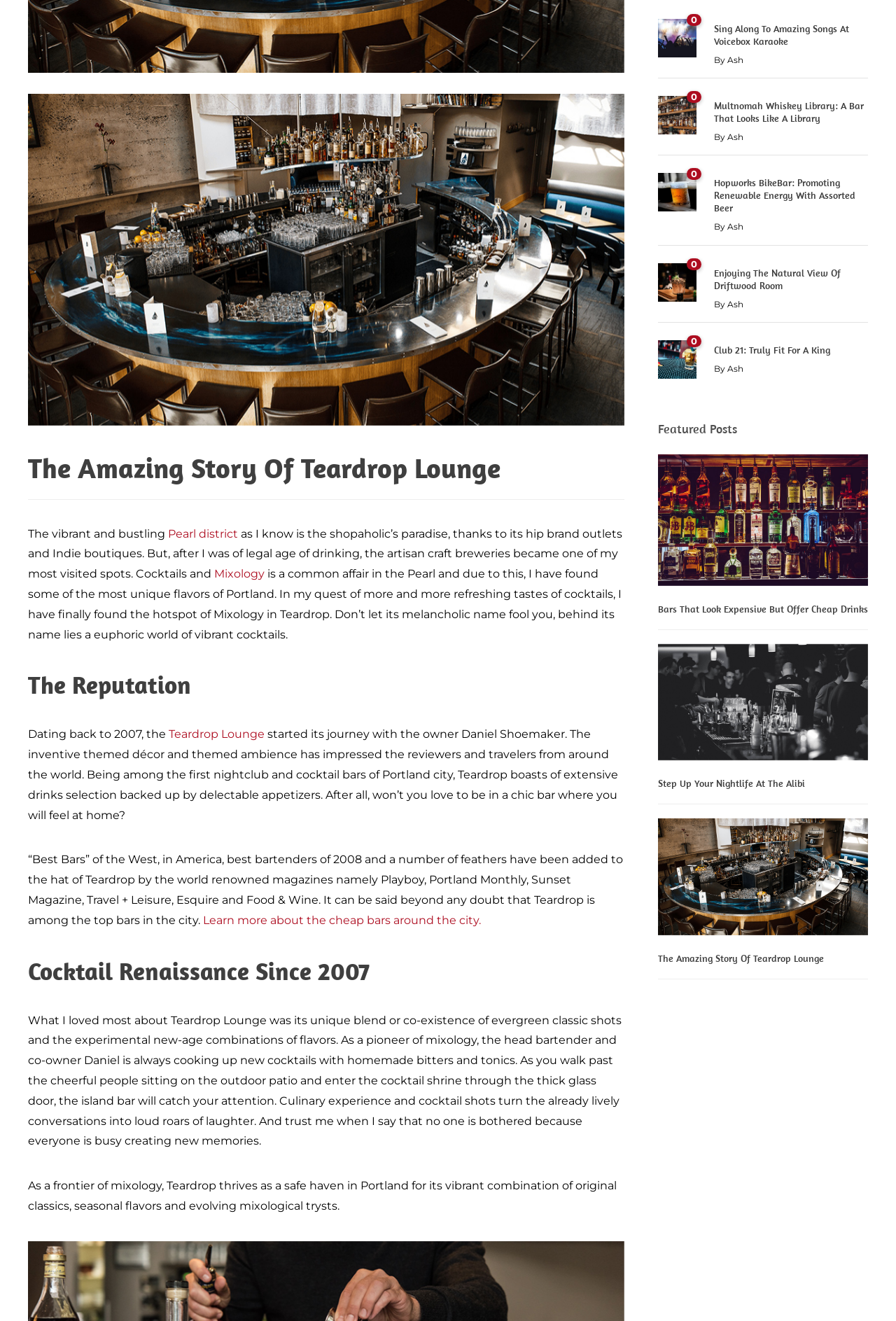Using the webpage screenshot, find the UI element described by Teardrop Lounge. Provide the bounding box coordinates in the format (top-left x, top-left y, bottom-right x, bottom-right y), ensuring all values are floating point numbers between 0 and 1.

[0.188, 0.551, 0.295, 0.561]